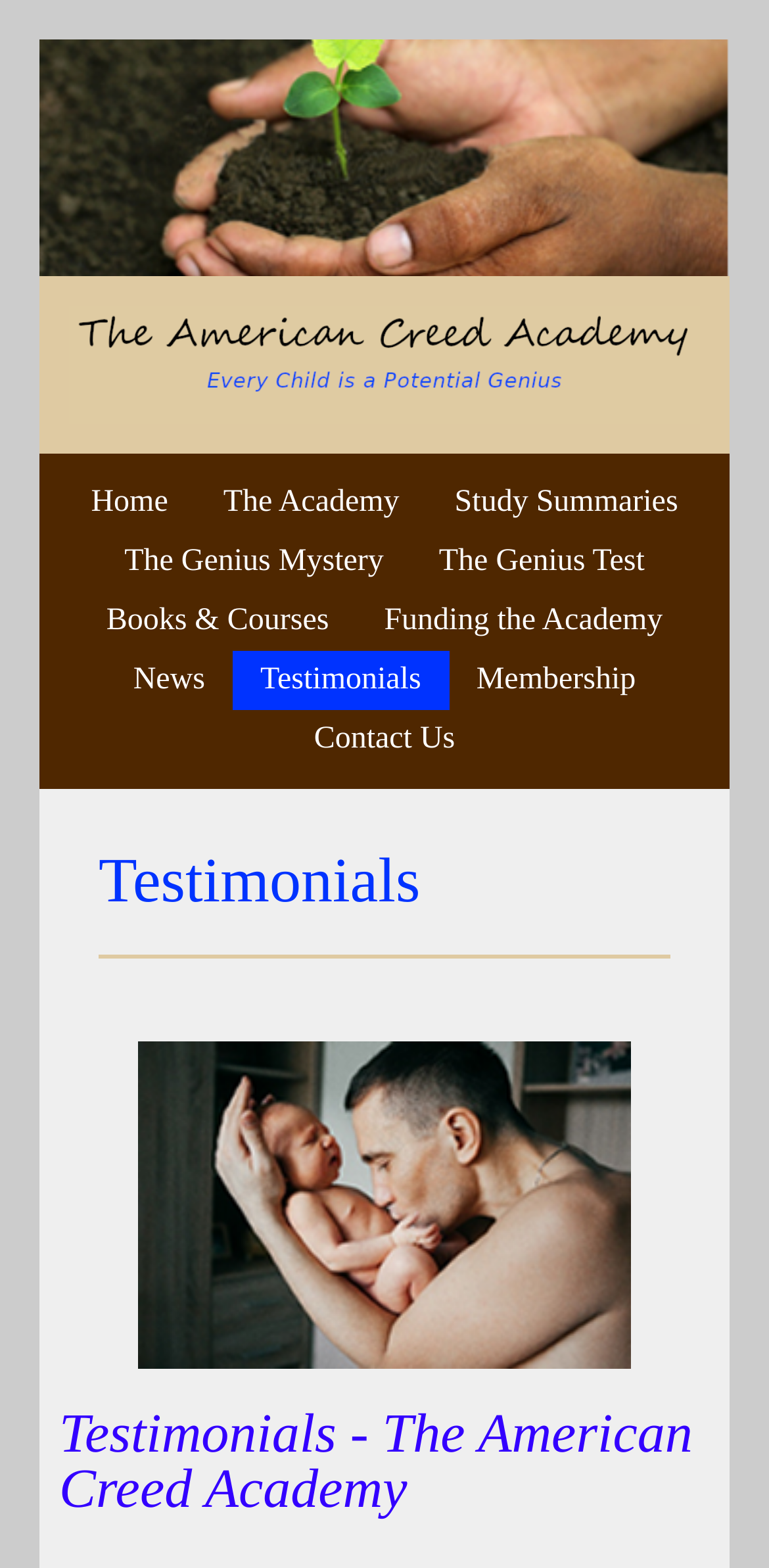Please locate the UI element described by "Contact Us" and provide its bounding box coordinates.

[0.372, 0.452, 0.628, 0.49]